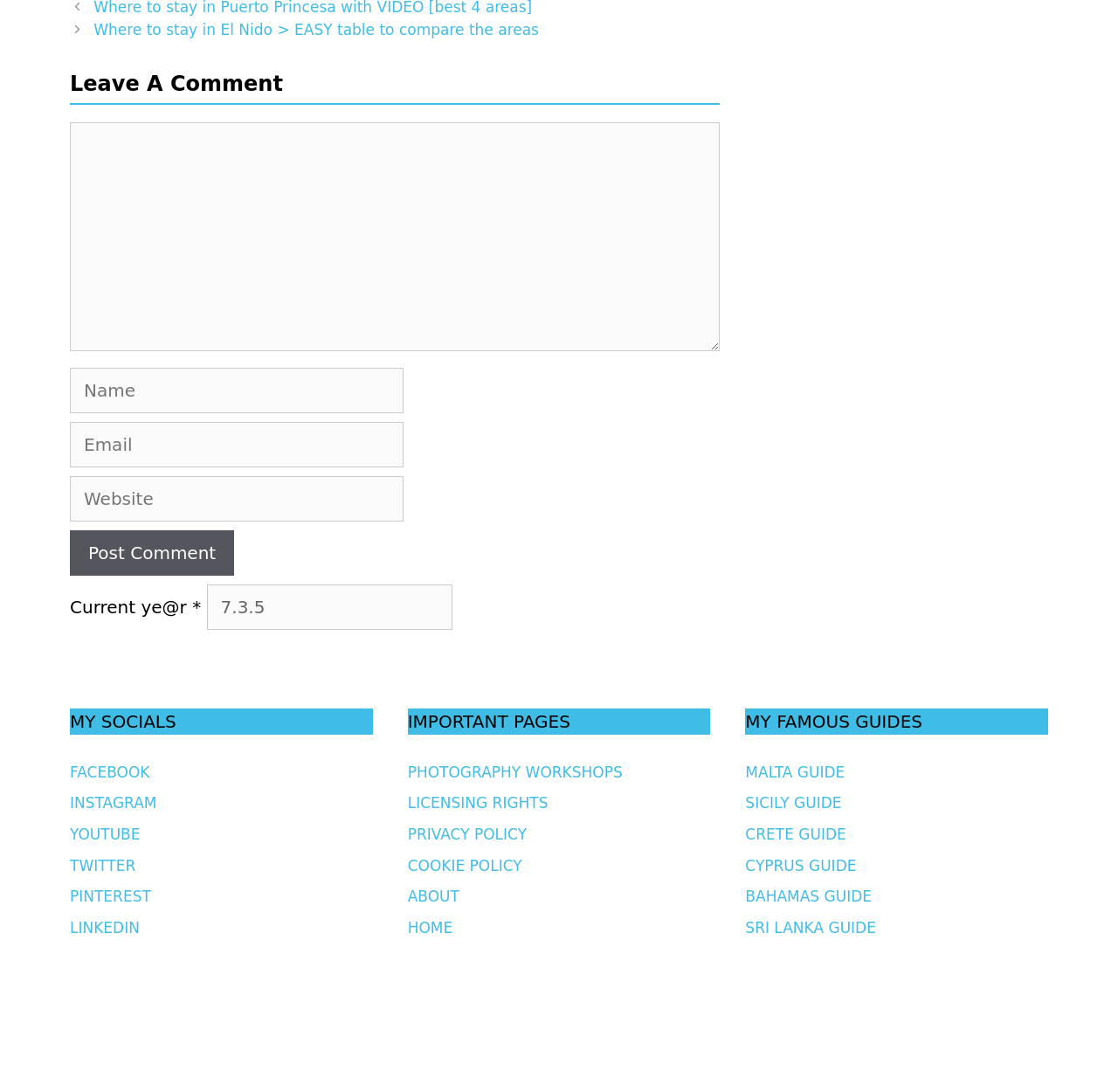What type of content is available on this website?
Use the screenshot to answer the question with a single word or phrase.

Travel guides and photography